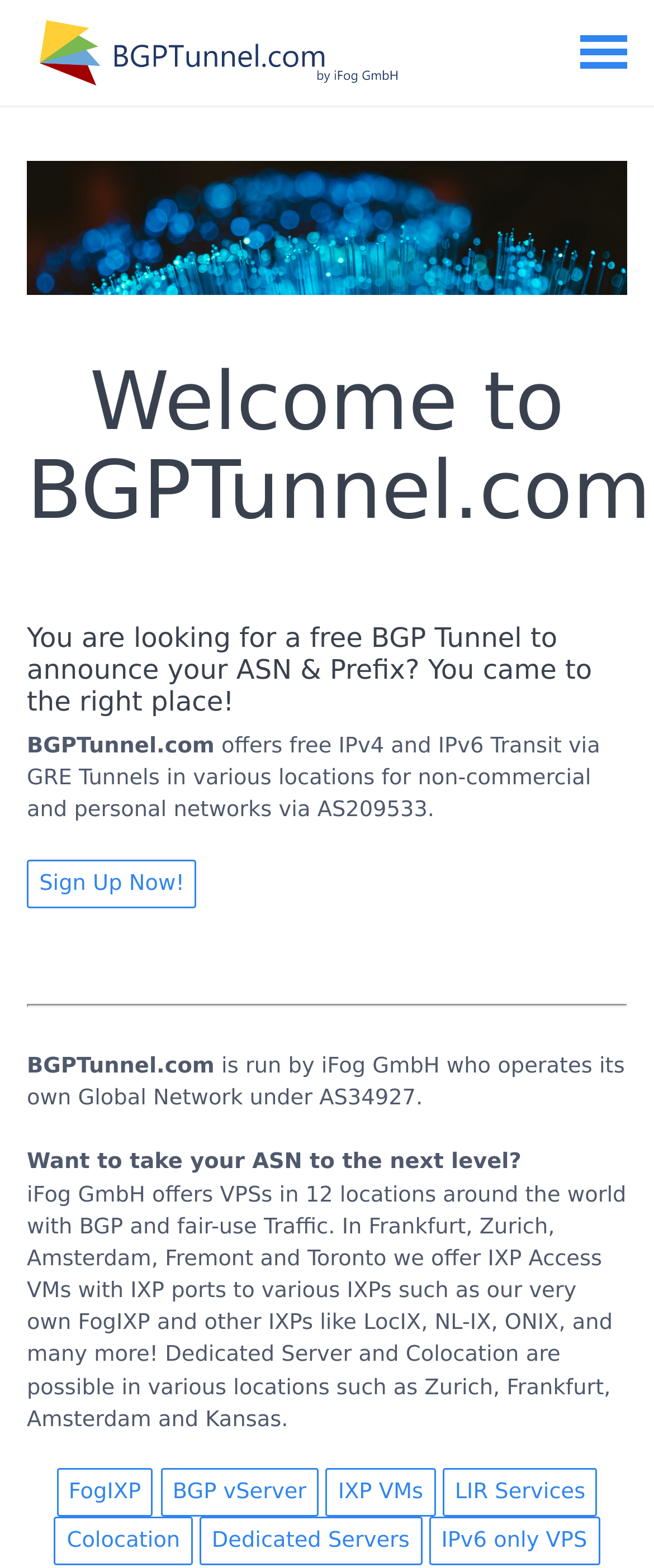Can you determine the main header of this webpage?

Welcome to BGPTunnel.com